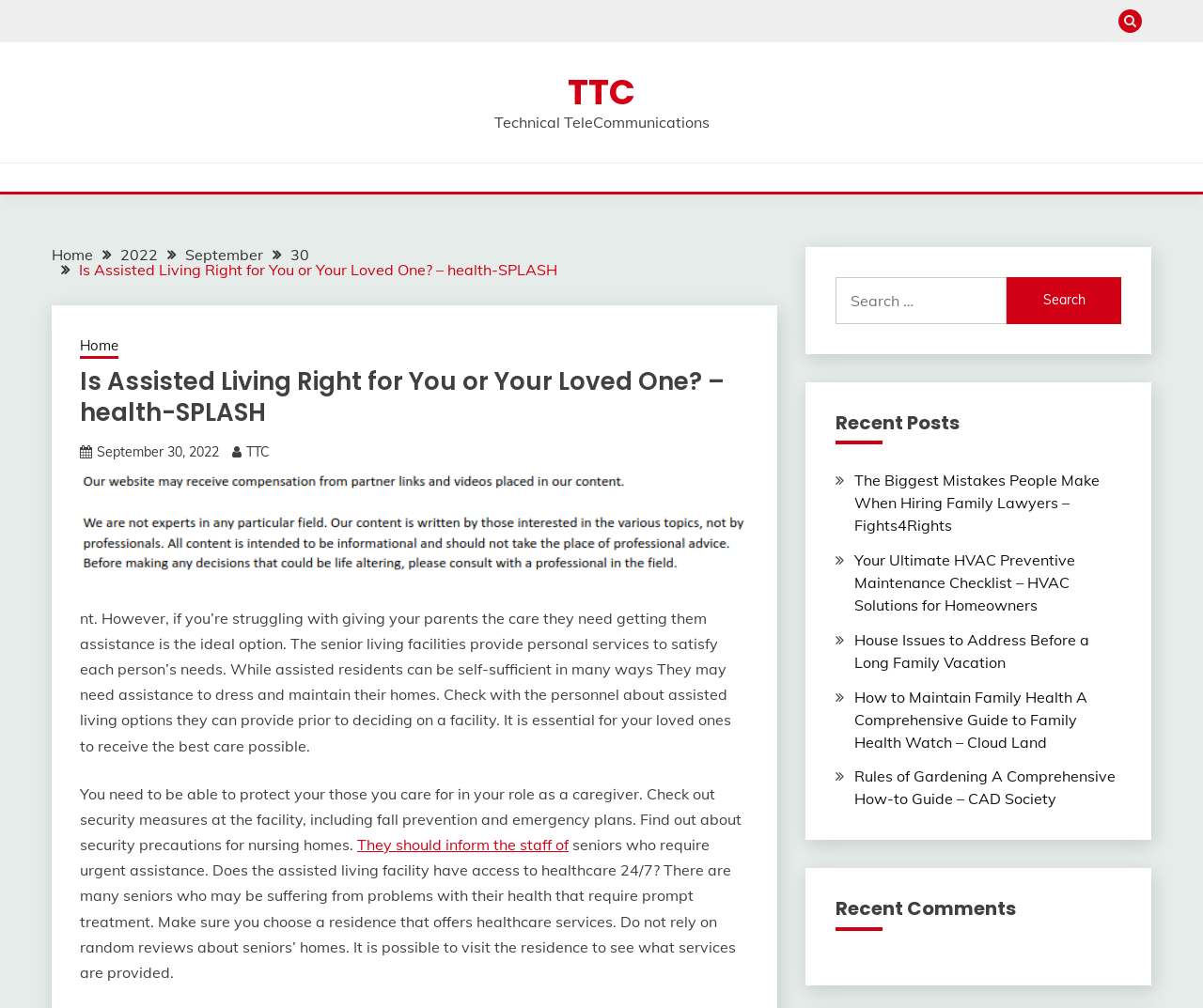Give a succinct answer to this question in a single word or phrase: 
How many recent posts are listed?

5